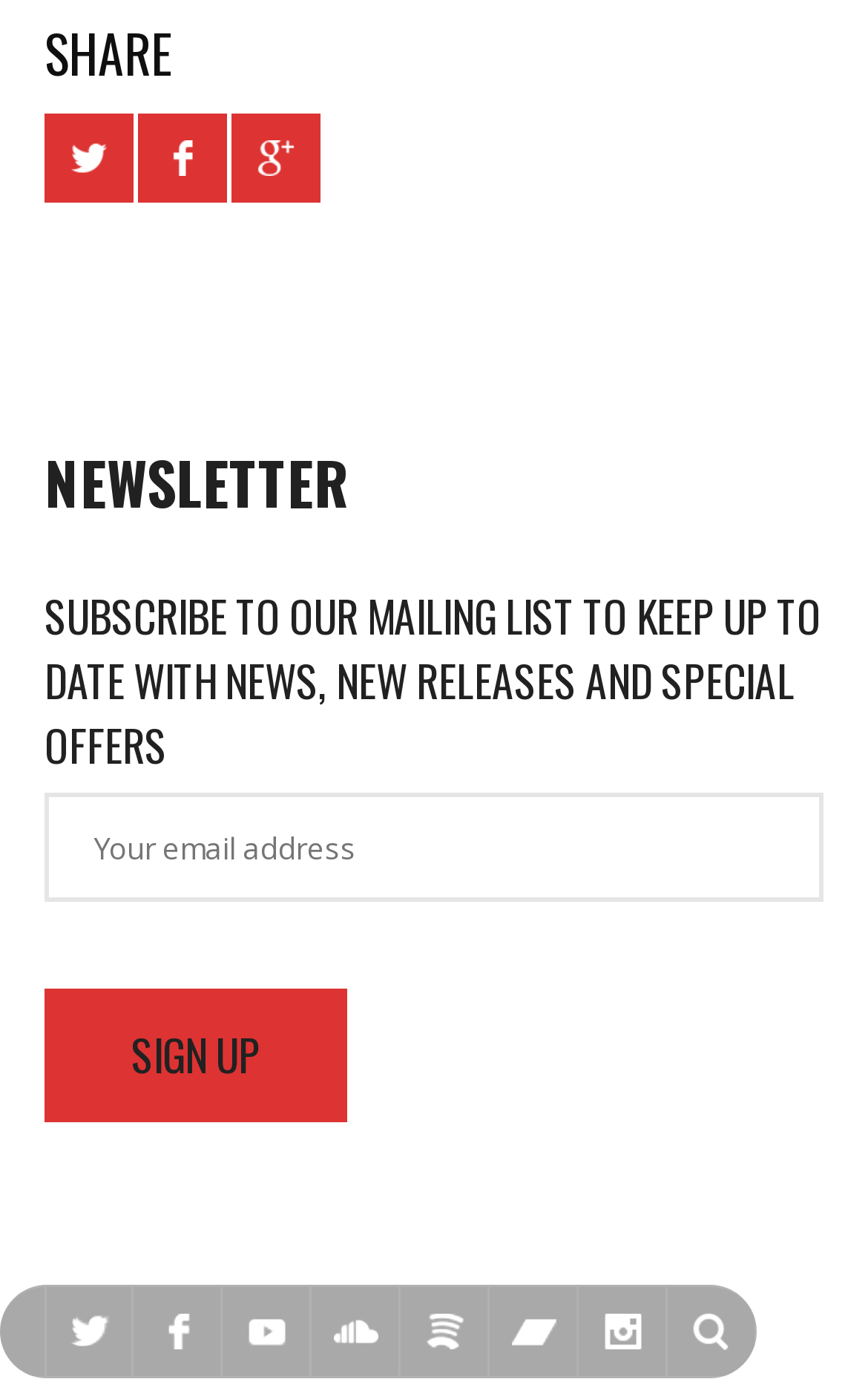What is required to subscribe to the newsletter?
Refer to the image and give a detailed answer to the query.

The 'Your email address' textbox is marked as required, indicating that an email address is necessary to subscribe to the newsletter.